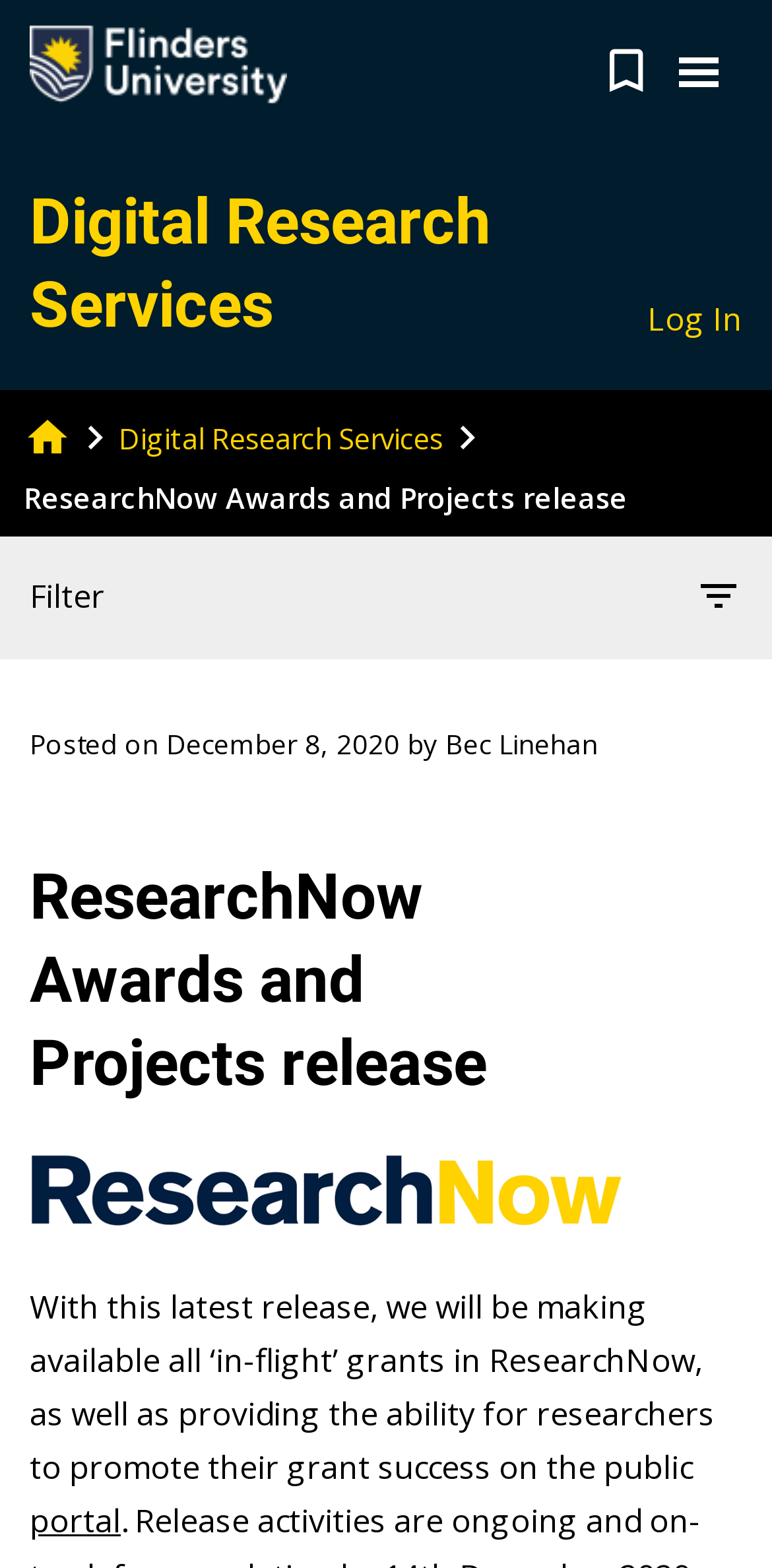Please find the bounding box coordinates of the clickable region needed to complete the following instruction: "Filter". The bounding box coordinates must consist of four float numbers between 0 and 1, i.e., [left, top, right, bottom].

[0.038, 0.366, 0.136, 0.394]